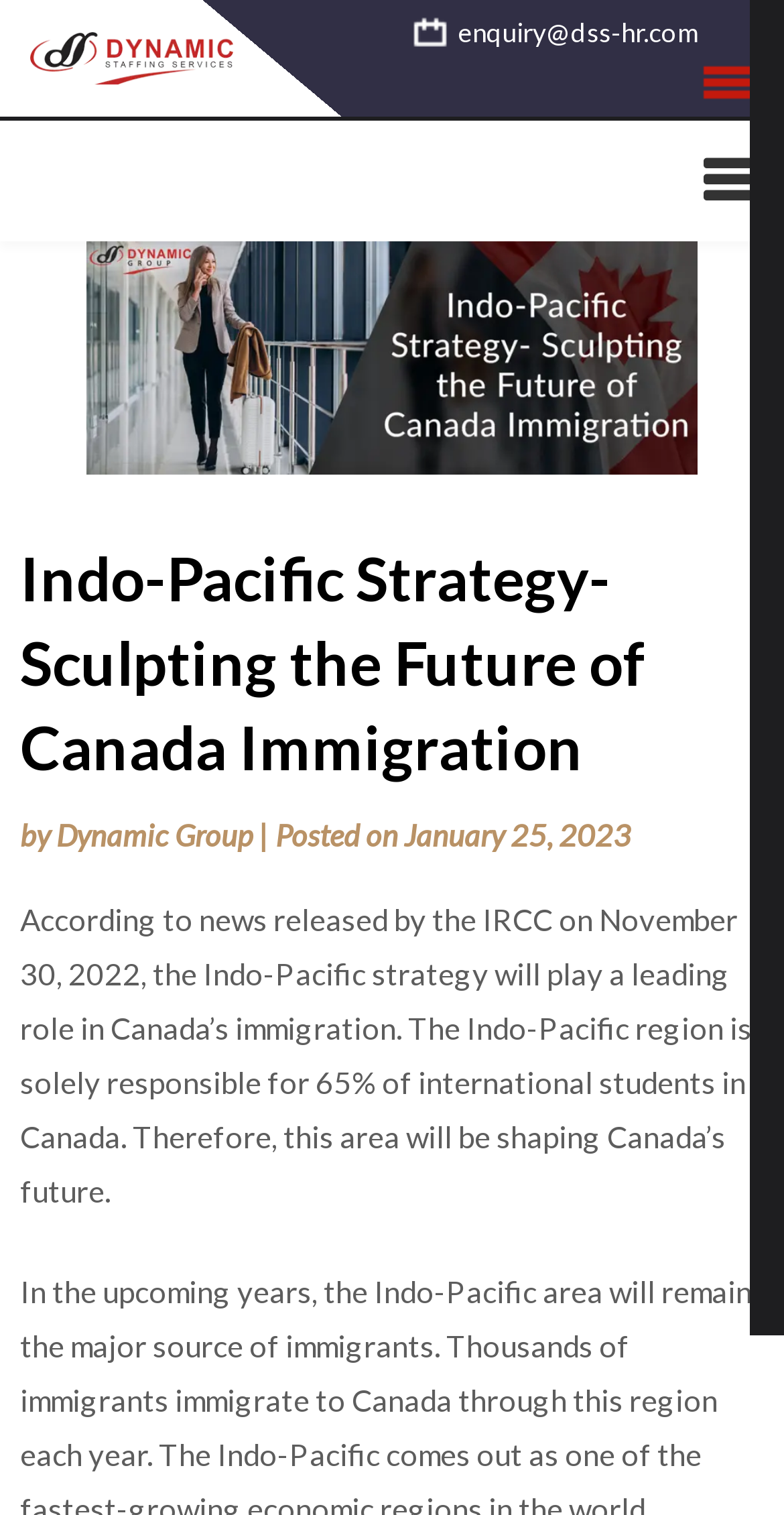What percentage of international students in Canada are from the Indo-Pacific region?
Give a detailed explanation using the information visible in the image.

I found this information by reading the text 'The Indo-Pacific region is solely responsible for 65% of international students in Canada.' which is located in the main content area of the webpage.